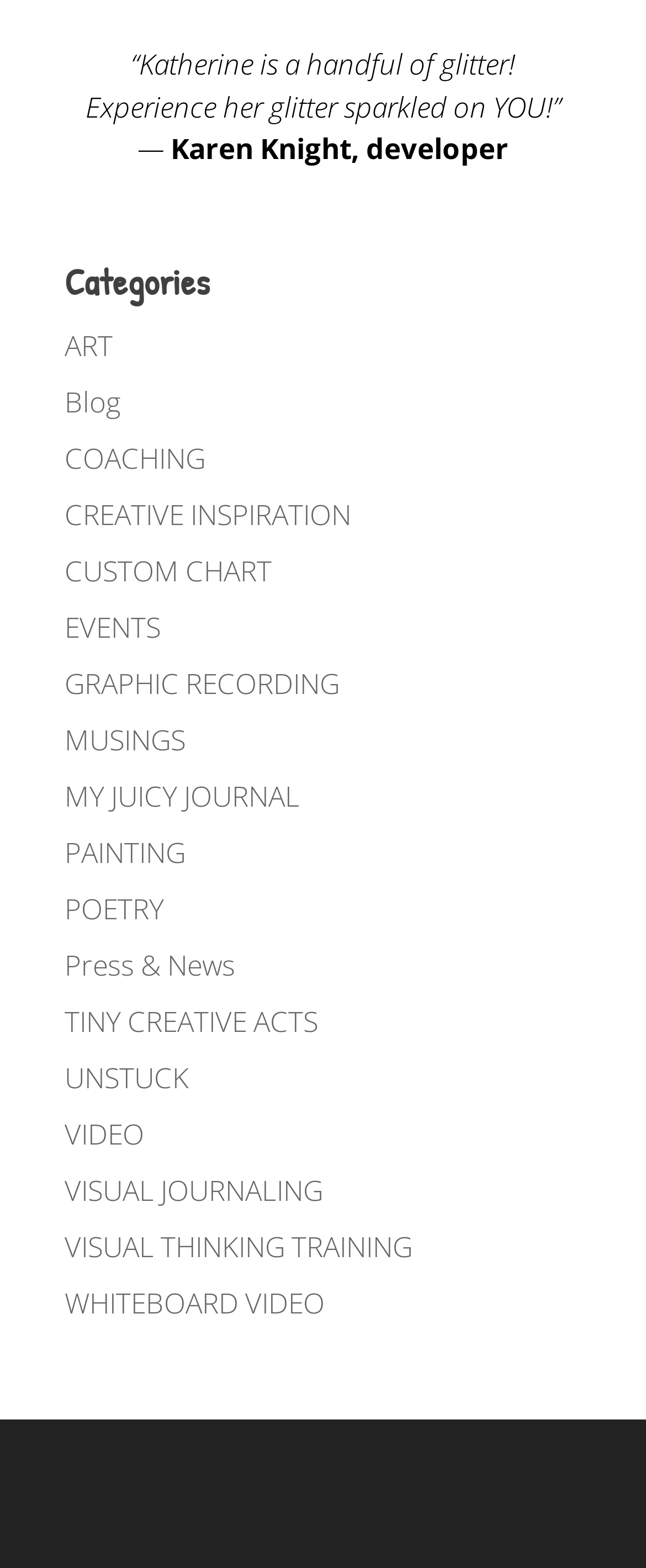What is the last category listed?
Based on the screenshot, provide your answer in one word or phrase.

WHITEBOARD VIDEO